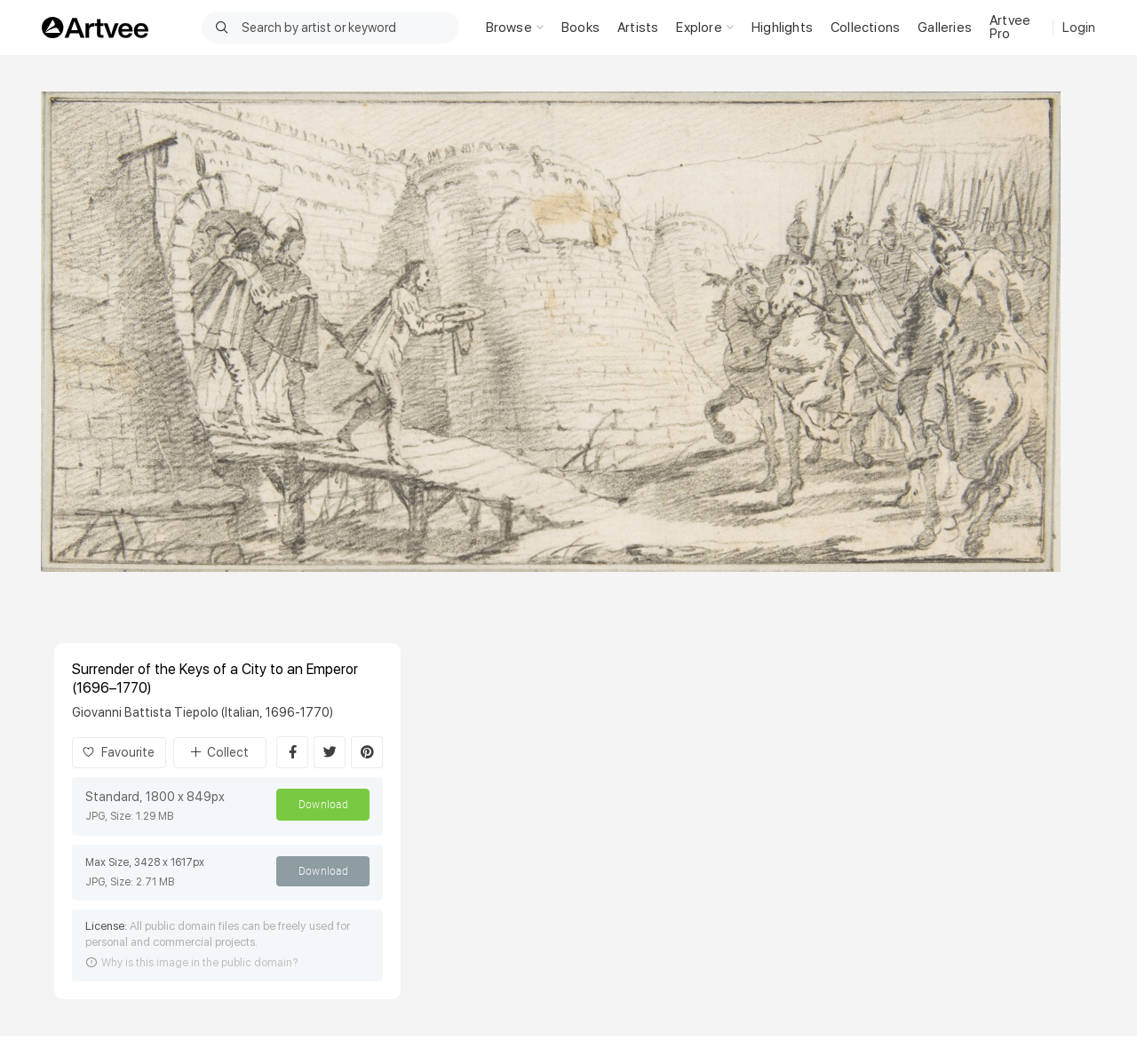Determine the bounding box coordinates of the region I should click to achieve the following instruction: "Add to cart". Ensure the bounding box coordinates are four float numbers between 0 and 1, i.e., [left, top, right, bottom].

None